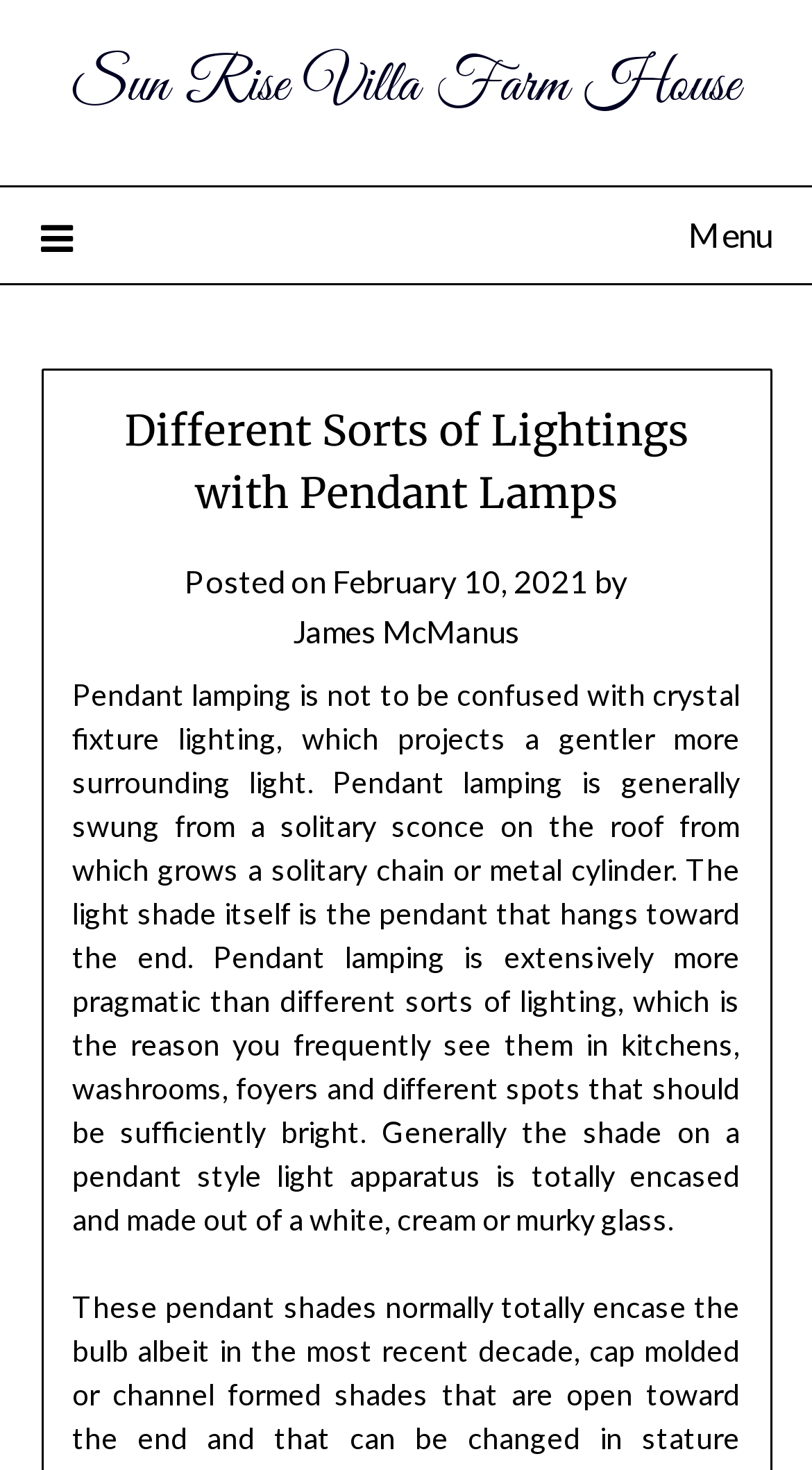Determine the bounding box coordinates for the UI element matching this description: "James McManus".

[0.36, 0.416, 0.64, 0.442]